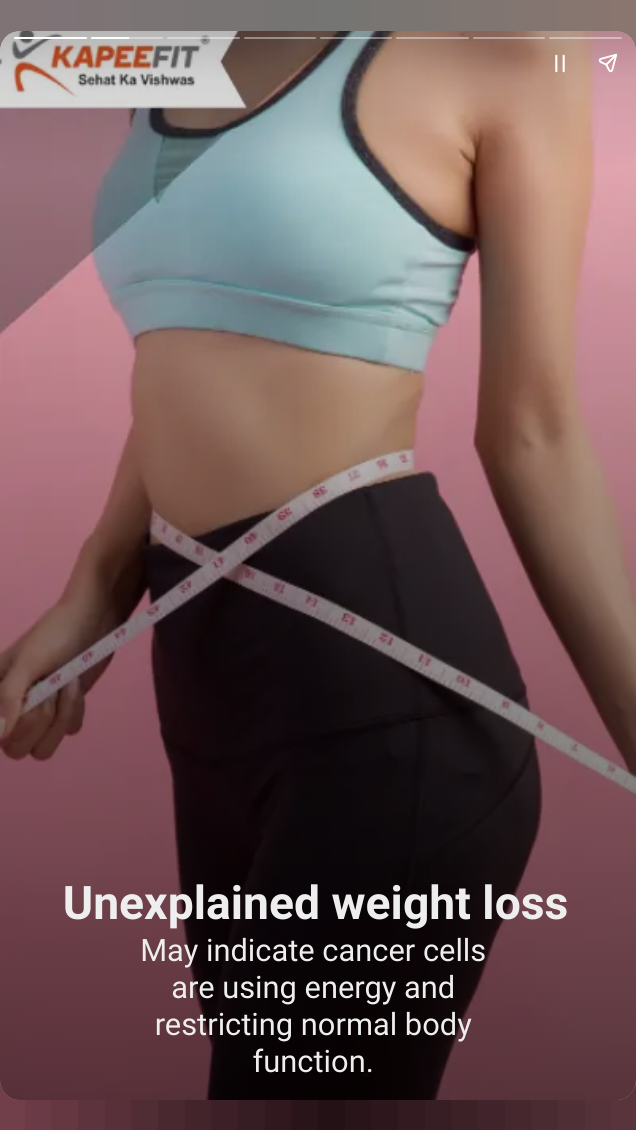What is the color of the background in the image?
Refer to the screenshot and deliver a thorough answer to the question presented.

The image features a woman in athletic attire positioned against a soft pink background, creating a vibrant yet gentle aesthetic.